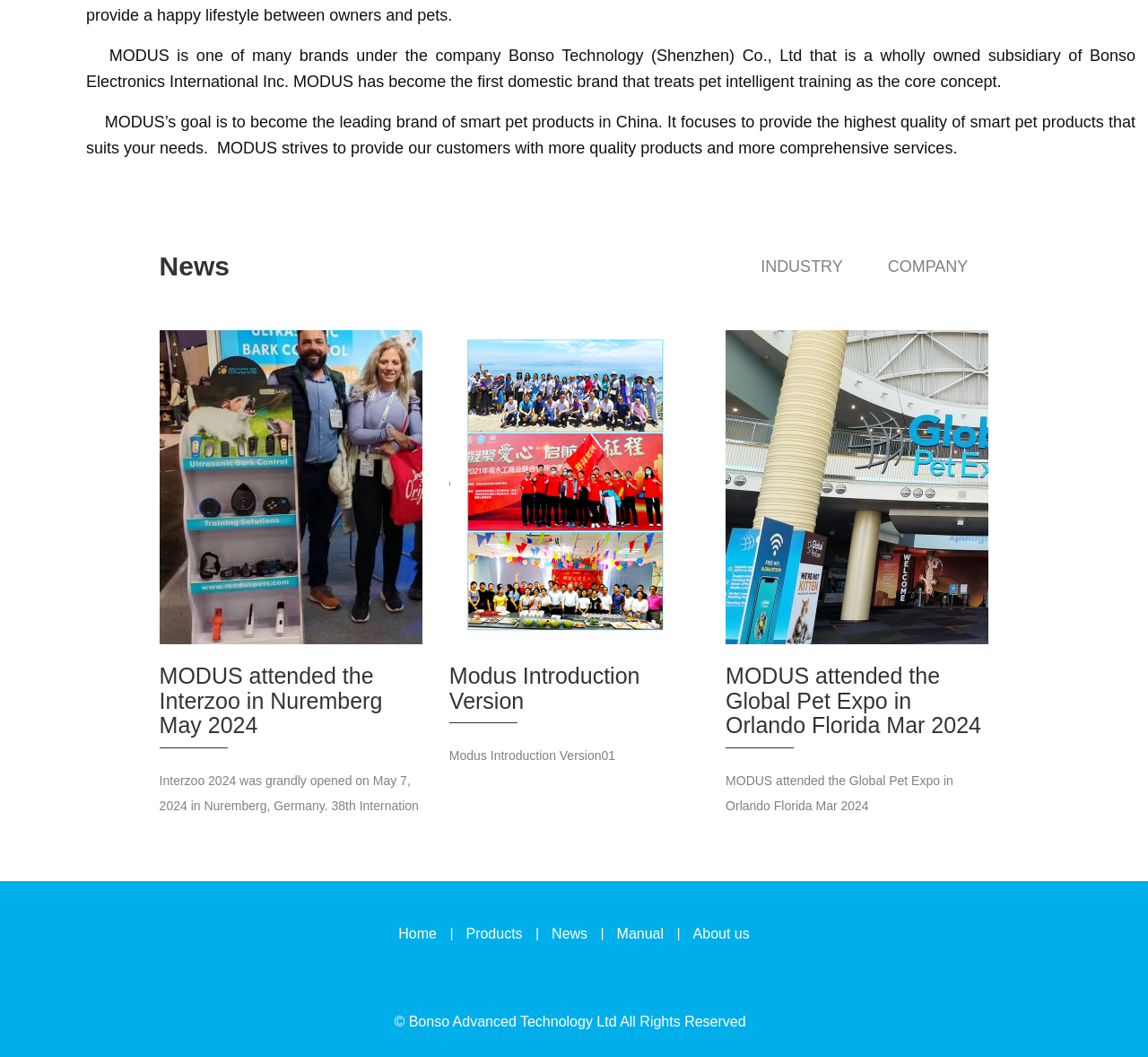What is the copyright information at the bottom of the page?
Refer to the image and offer an in-depth and detailed answer to the question.

From the StaticText element with ID 83, we can see that the copyright information at the bottom of the page is '© Bonso Advanced Technology Ltd All Rights Reserved'.